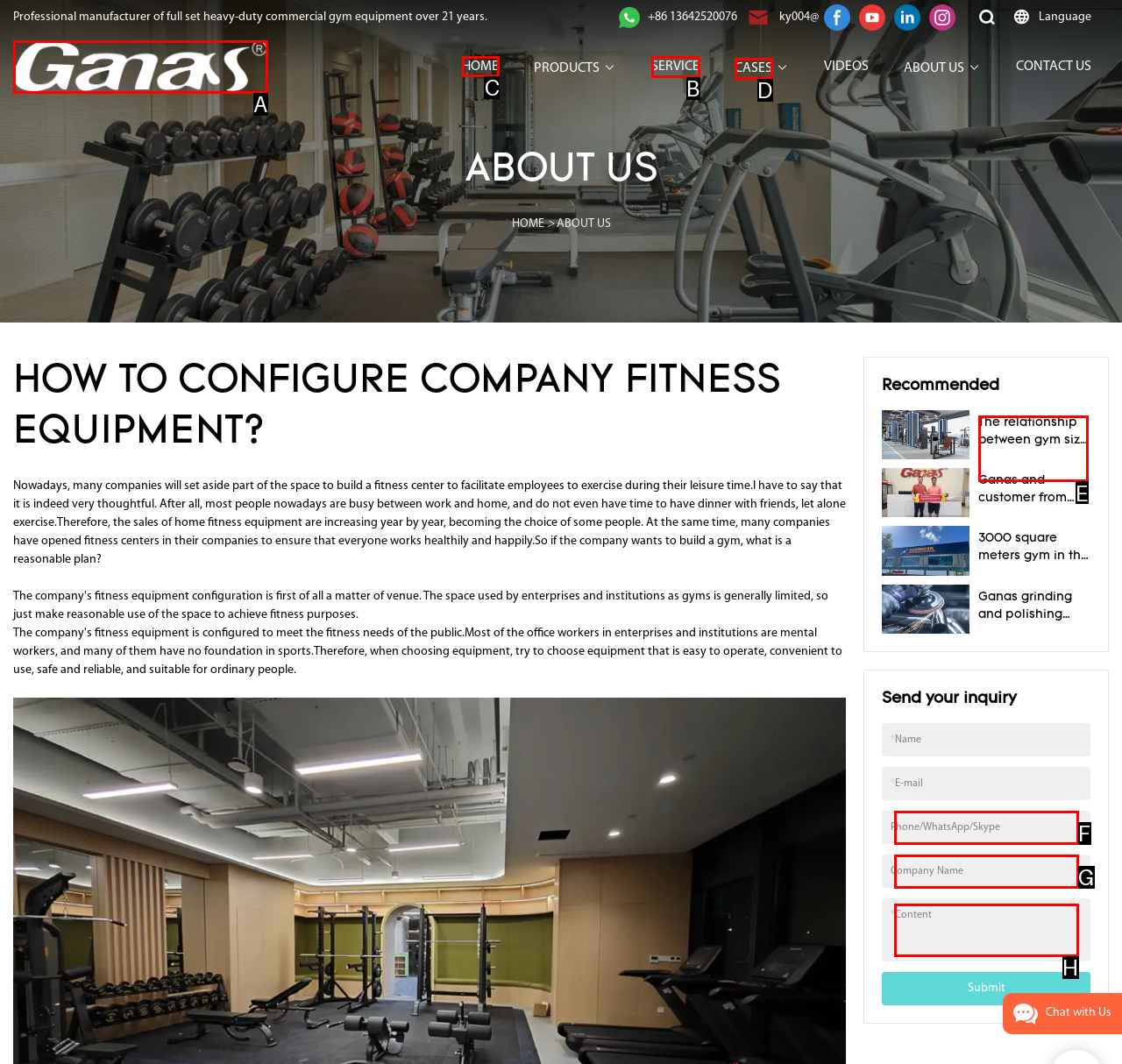Which choice should you pick to execute the task: Click the 'HOME' link
Respond with the letter associated with the correct option only.

C